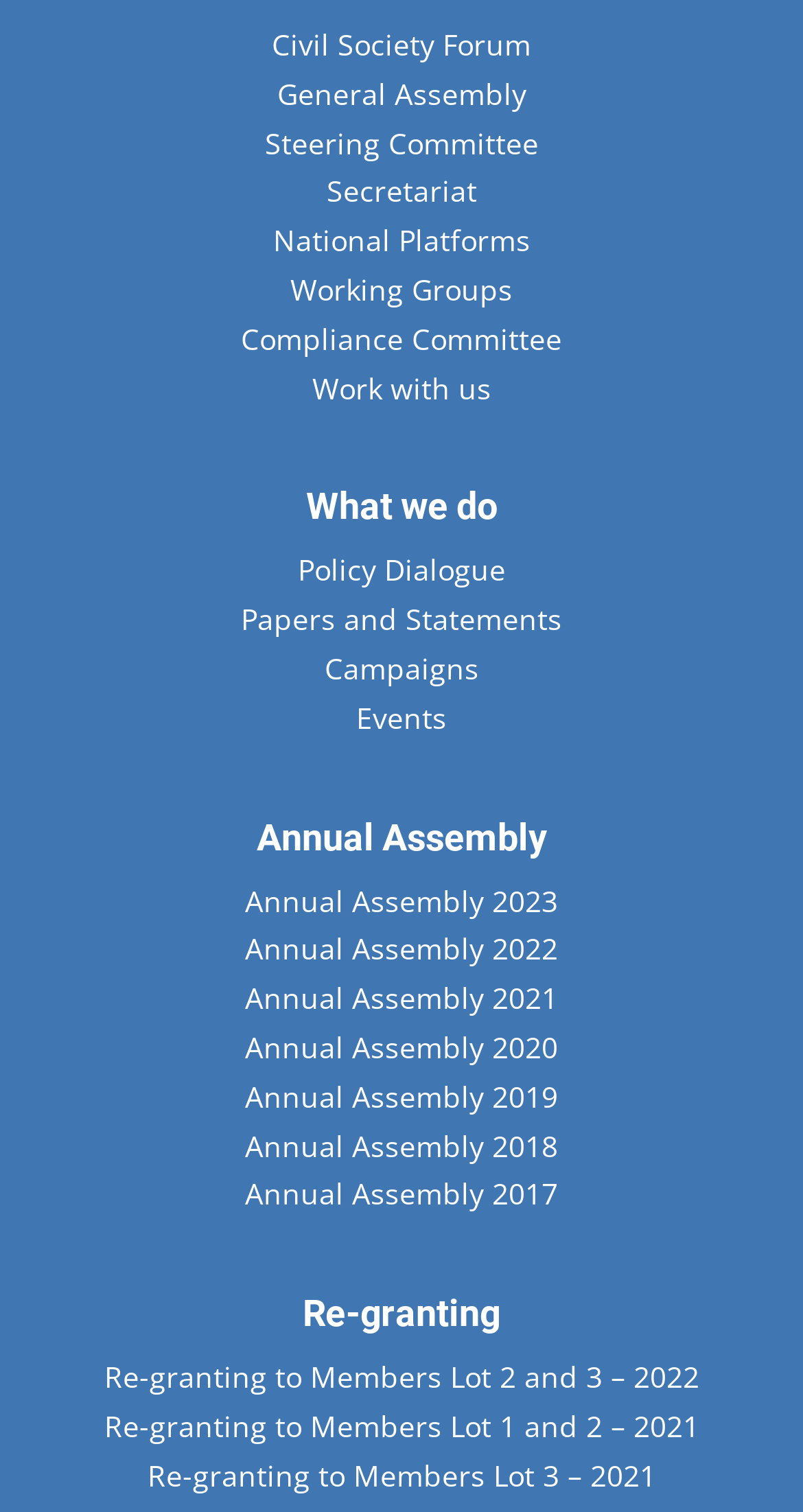Using the information from the screenshot, answer the following question thoroughly:
How many links are under 'What we do'?

I counted the links under the 'What we do' heading, which are 'Policy Dialogue', 'Papers and Statements', 'Campaigns', 'Events', and 'Work with us'. There are 5 links in total.